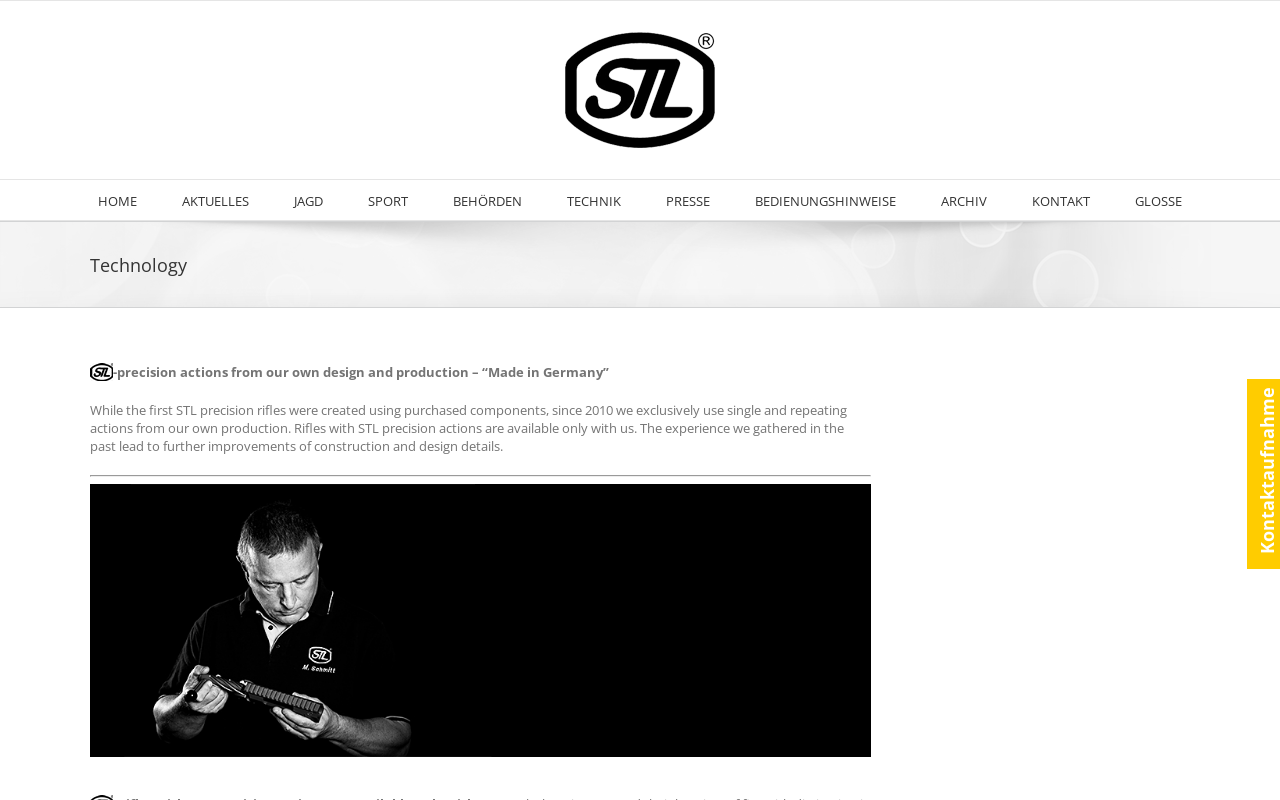How many main menu items are there?
Answer the question using a single word or phrase, according to the image.

11